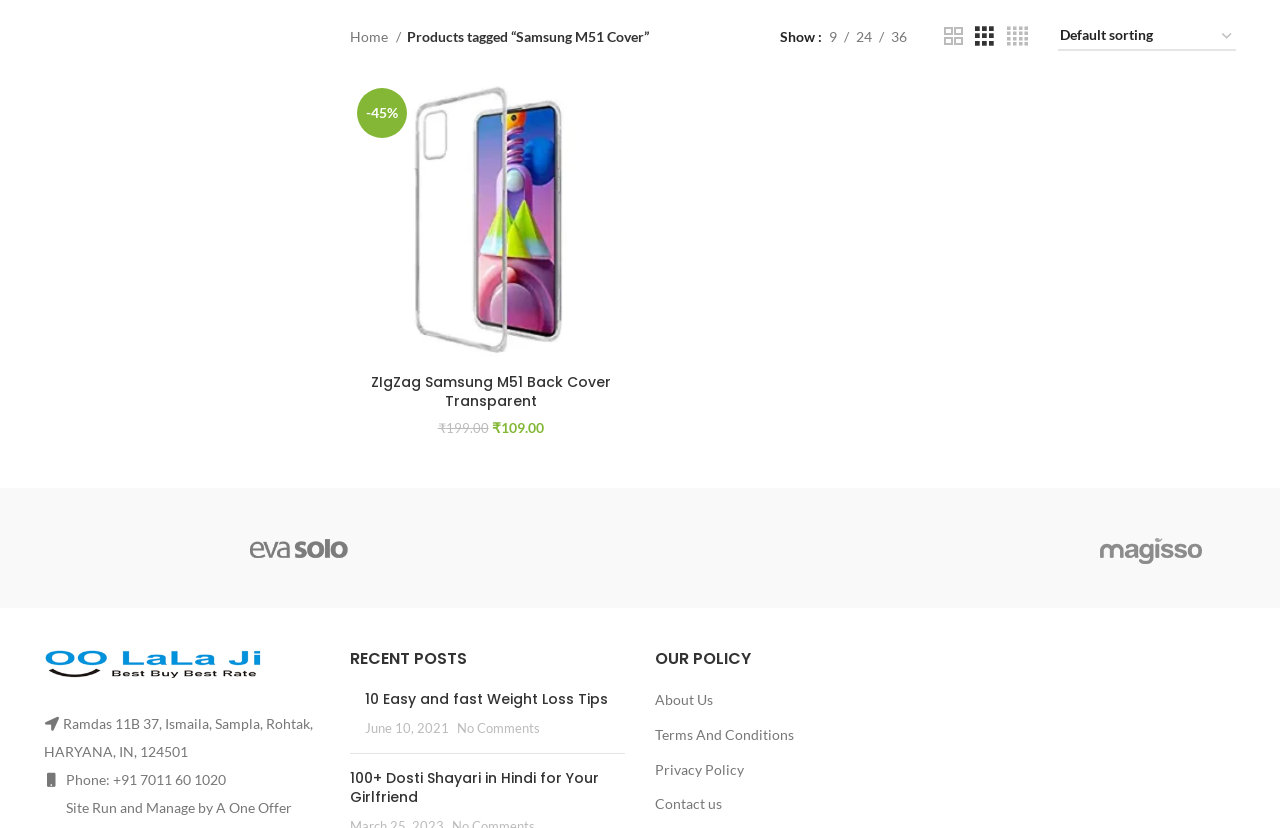Extract the bounding box coordinates of the UI element described by: "About Us". The coordinates should include four float numbers ranging from 0 to 1, e.g., [left, top, right, bottom].

[0.512, 0.834, 0.559, 0.857]